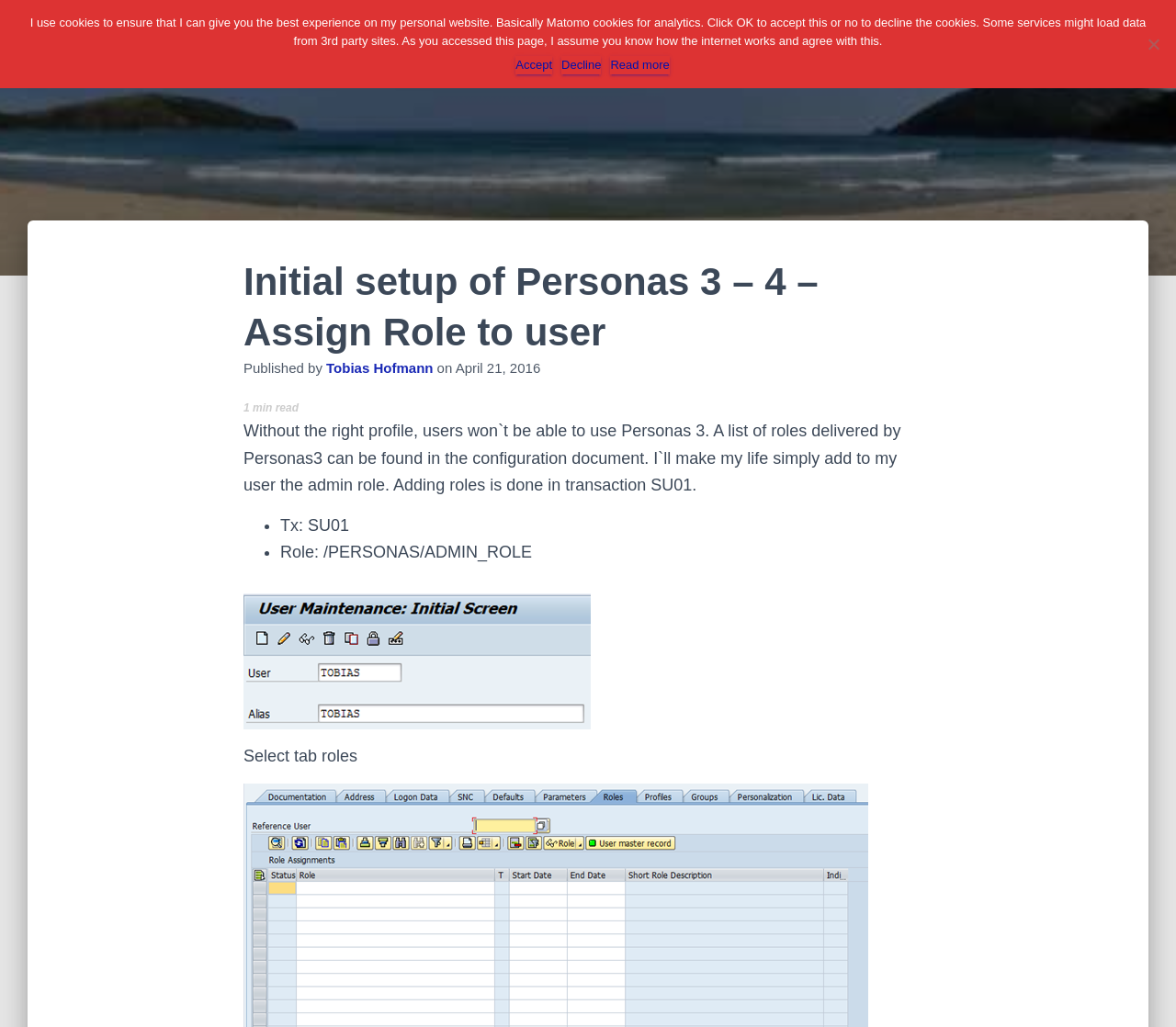Determine the bounding box for the UI element described here: "Fiona Herdman Smith".

None